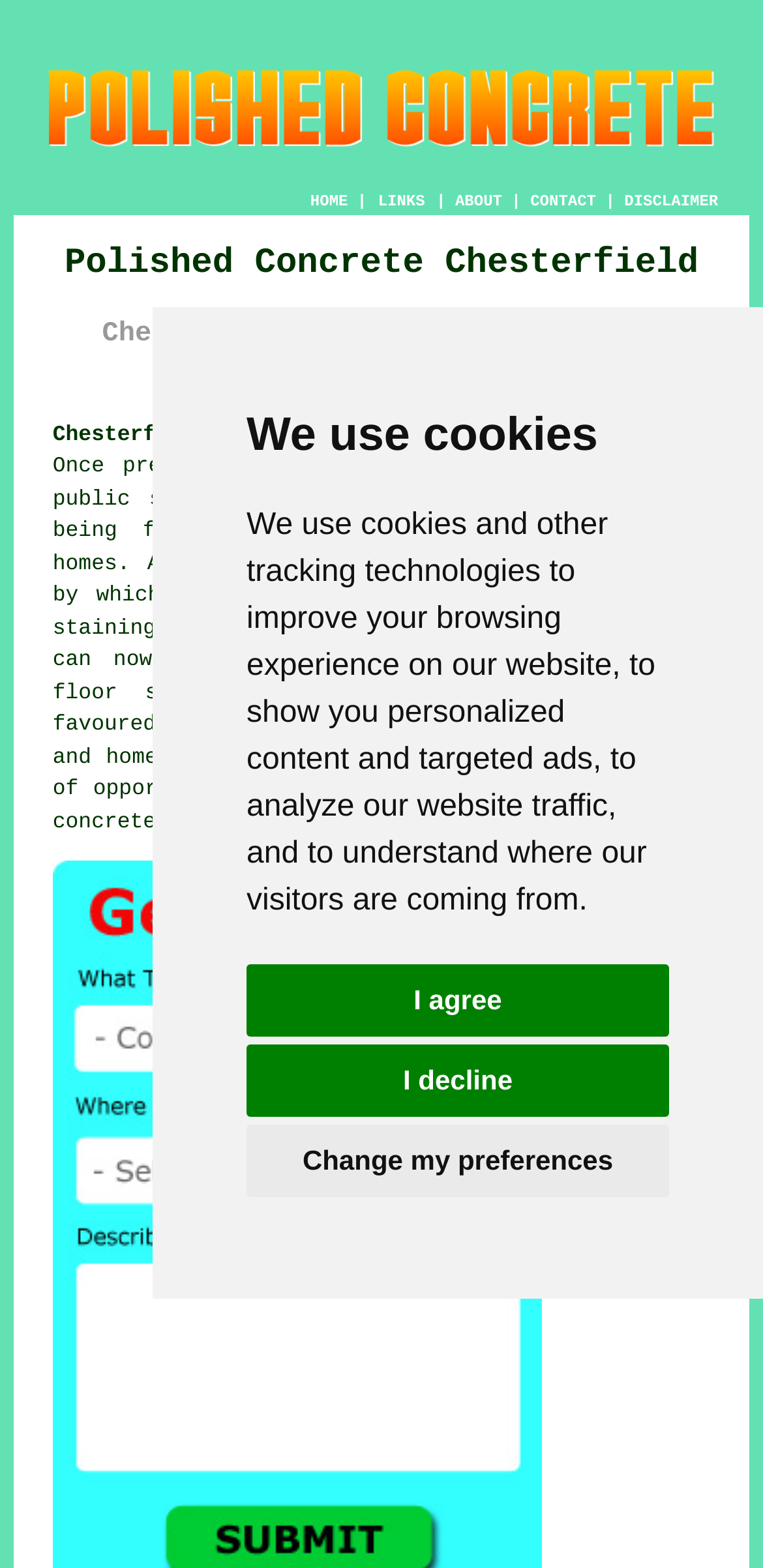What is the alternative to polished concrete flooring?
Please answer the question with as much detail and depth as you can.

According to the text, polished concrete flooring is now competing with granite, slate, and marble floor surfaces, which were formerly the more favored alternatives.